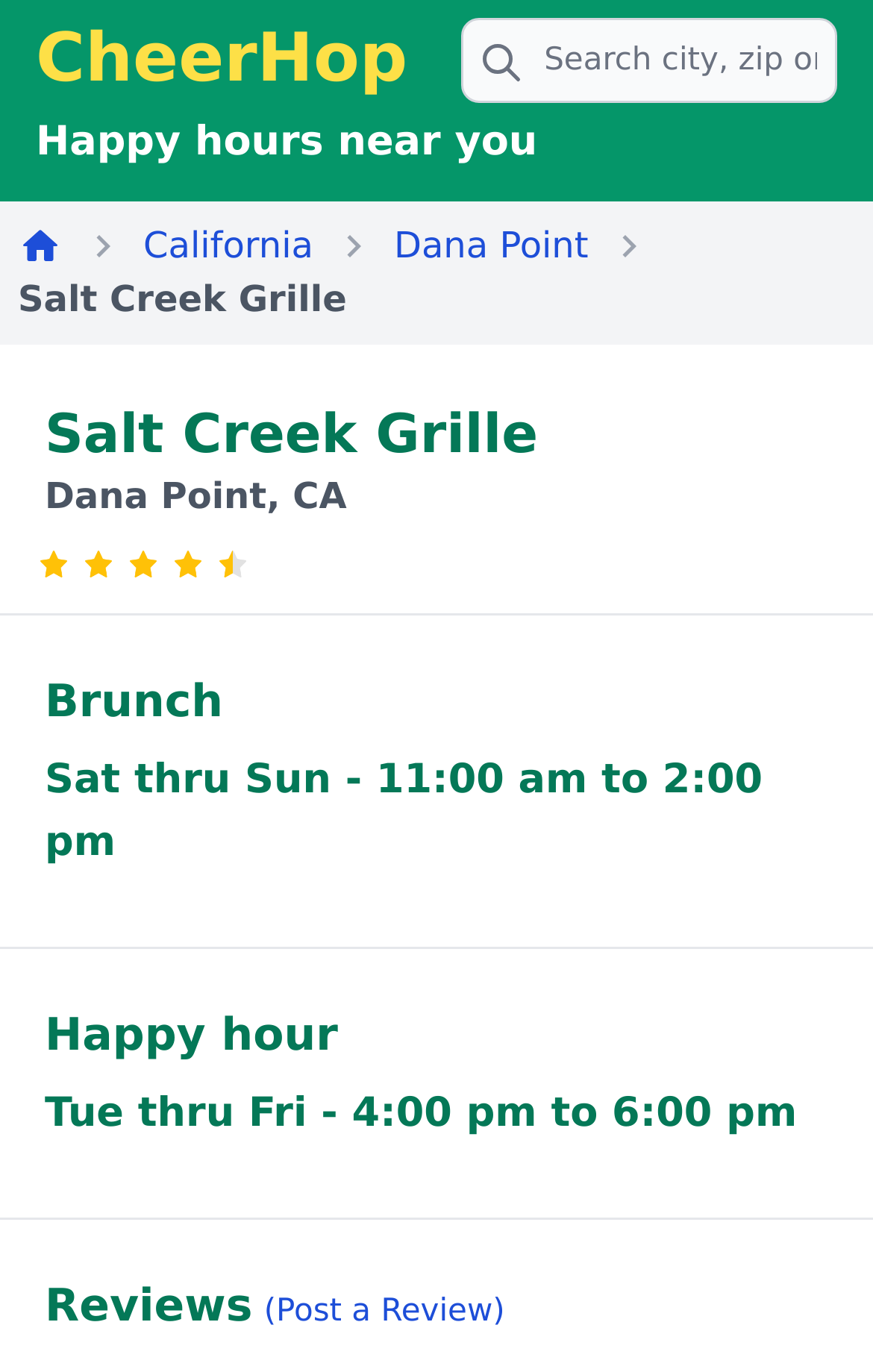What is the location of the restaurant?
Based on the screenshot, provide your answer in one word or phrase.

Dana Point, CA